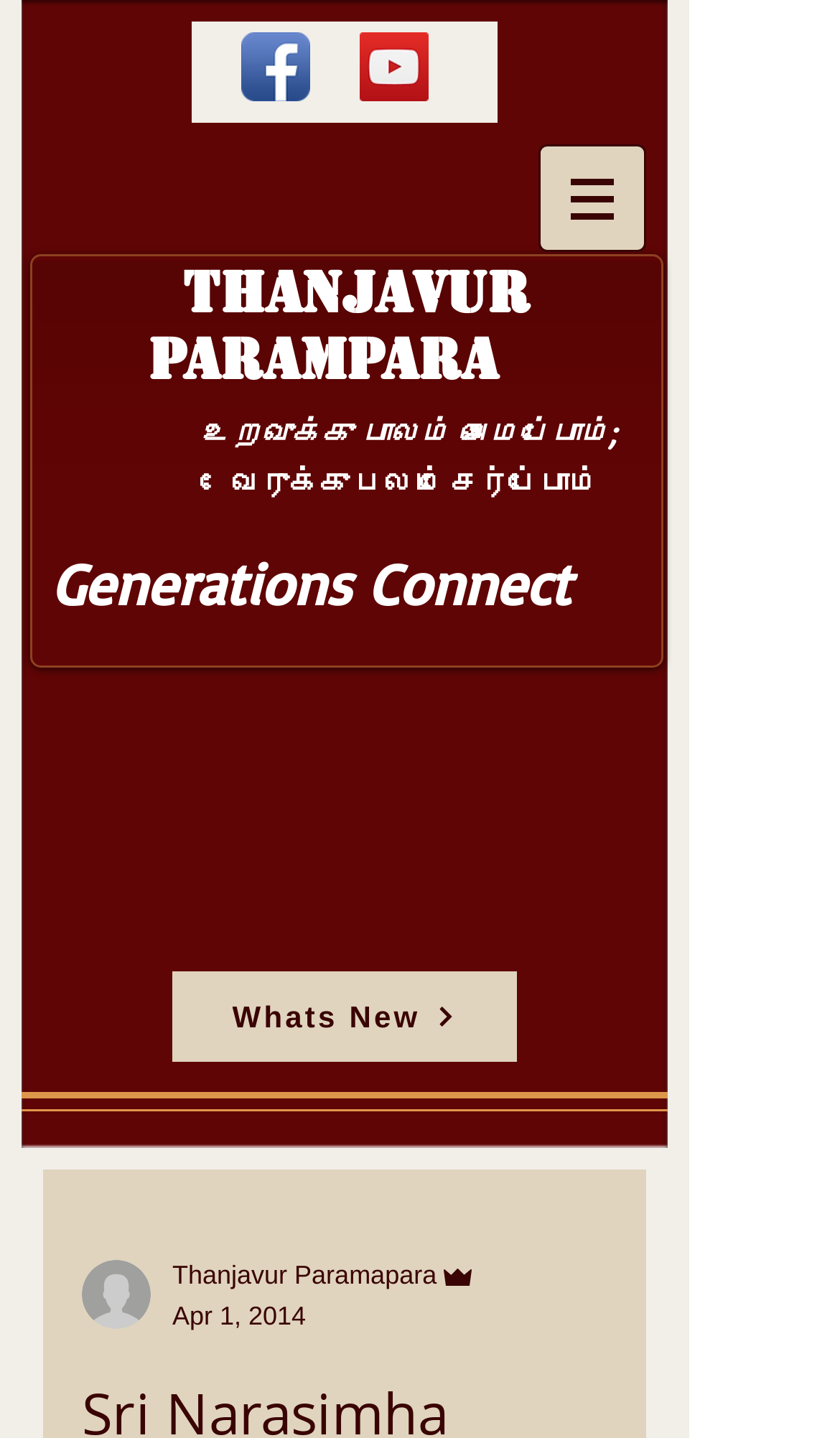What is the name of the temple?
Refer to the image and answer the question using a single word or phrase.

Sri Narasimha Perumal